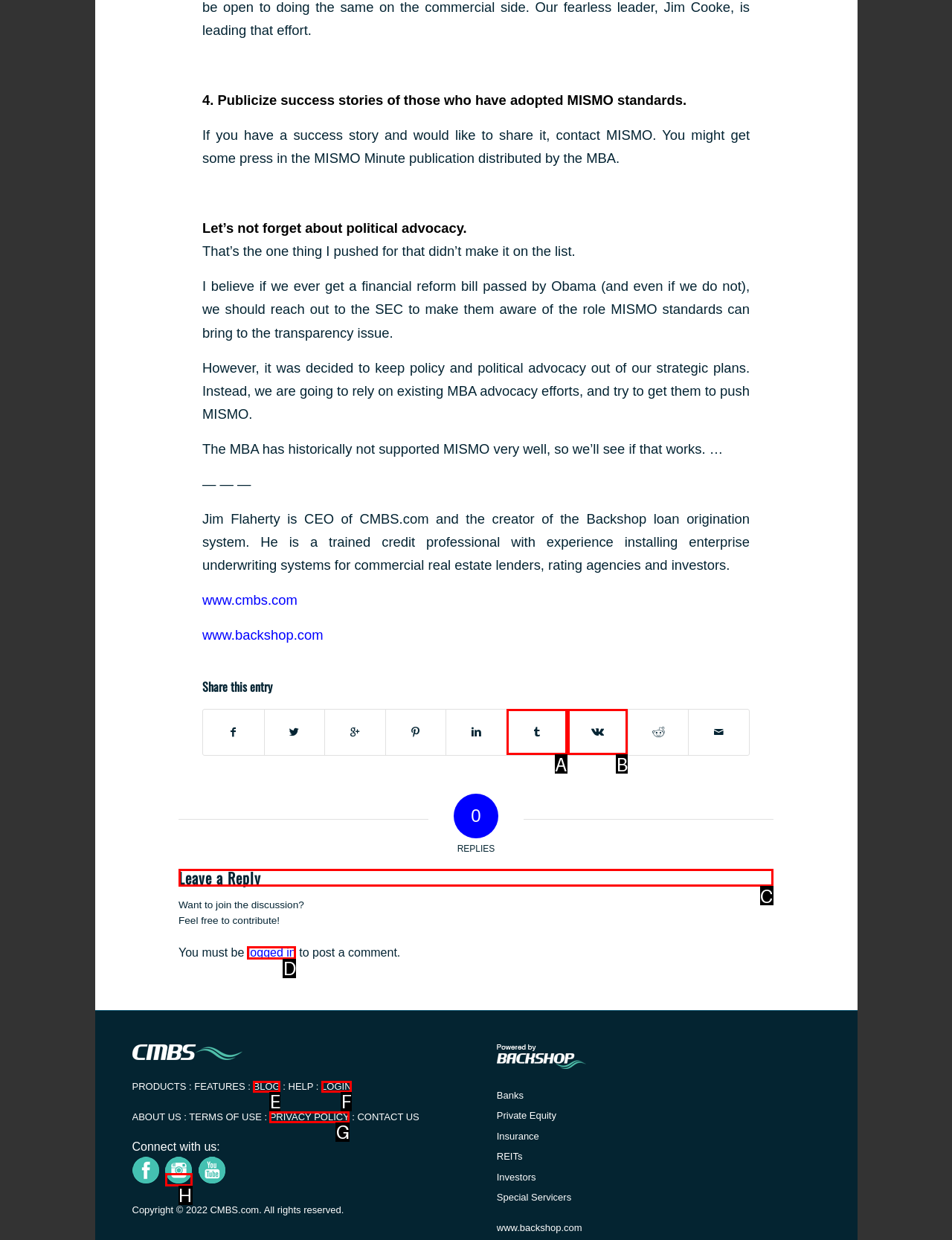Find the correct option to complete this instruction: Click the 'Leave a Reply' button. Reply with the corresponding letter.

C